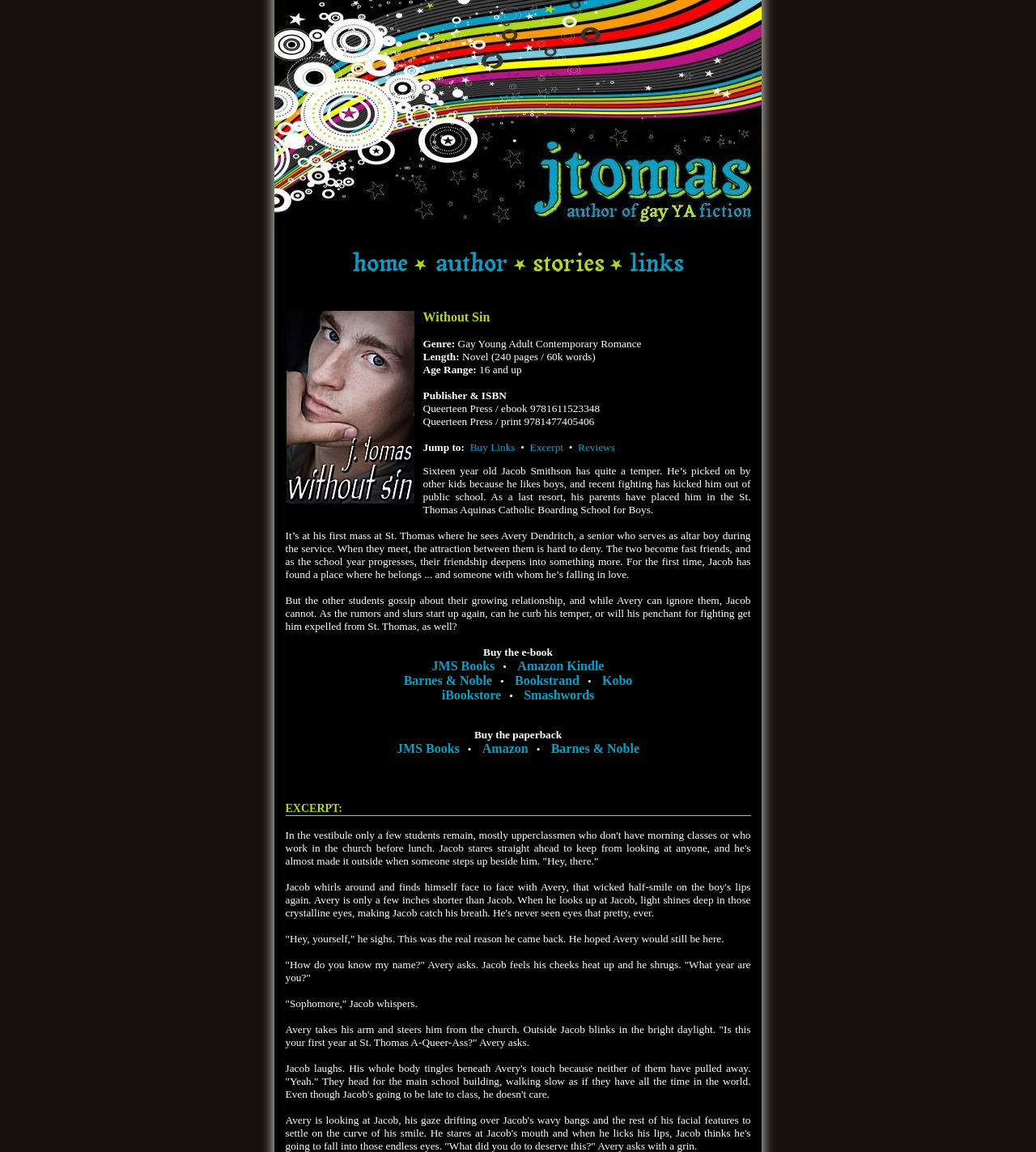Respond to the question below with a concise word or phrase:
What is the genre of the book?

Gay Young Adult Contemporary Romance